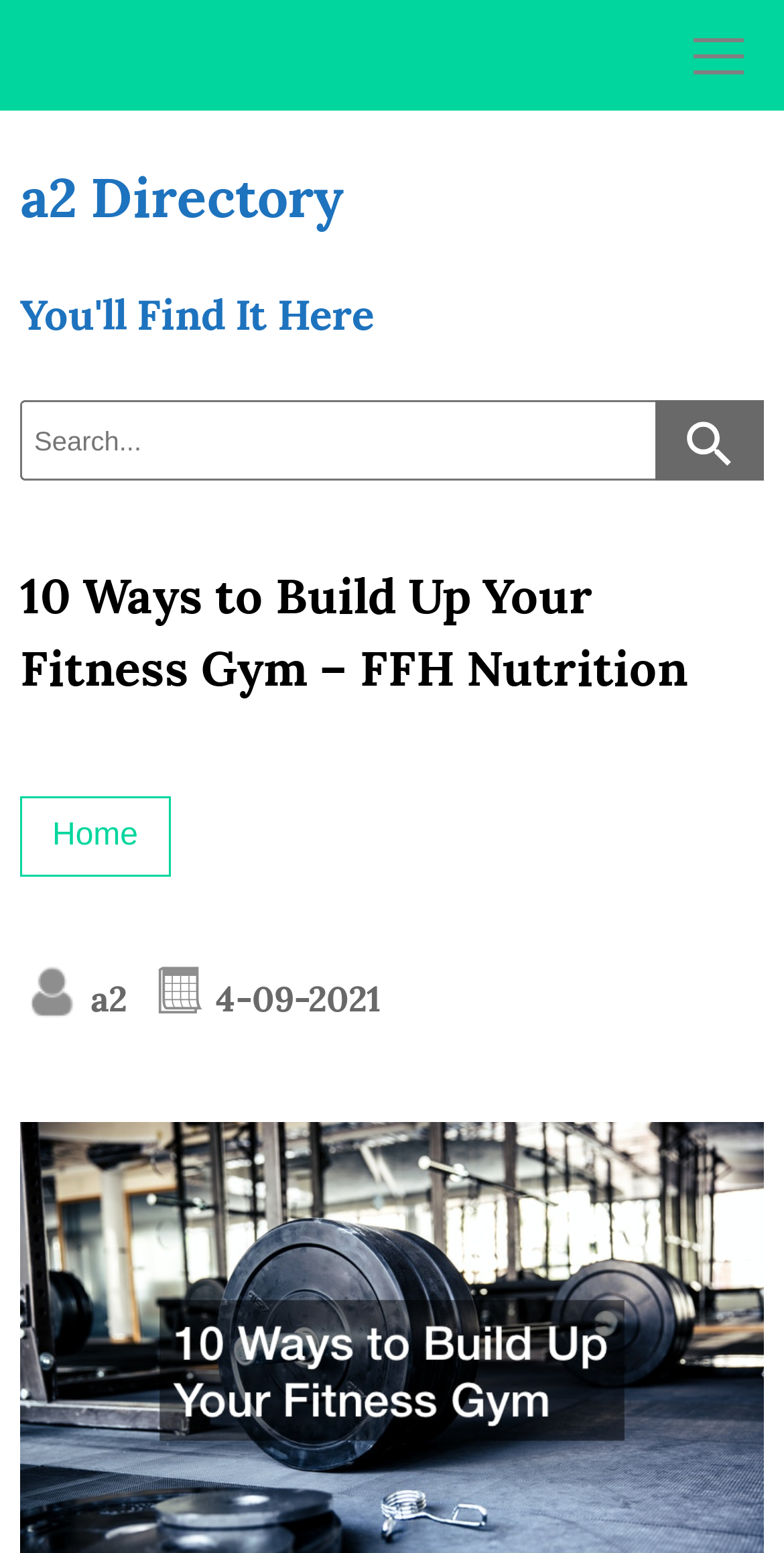Respond to the question below with a single word or phrase: How many links are there in the webpage?

4